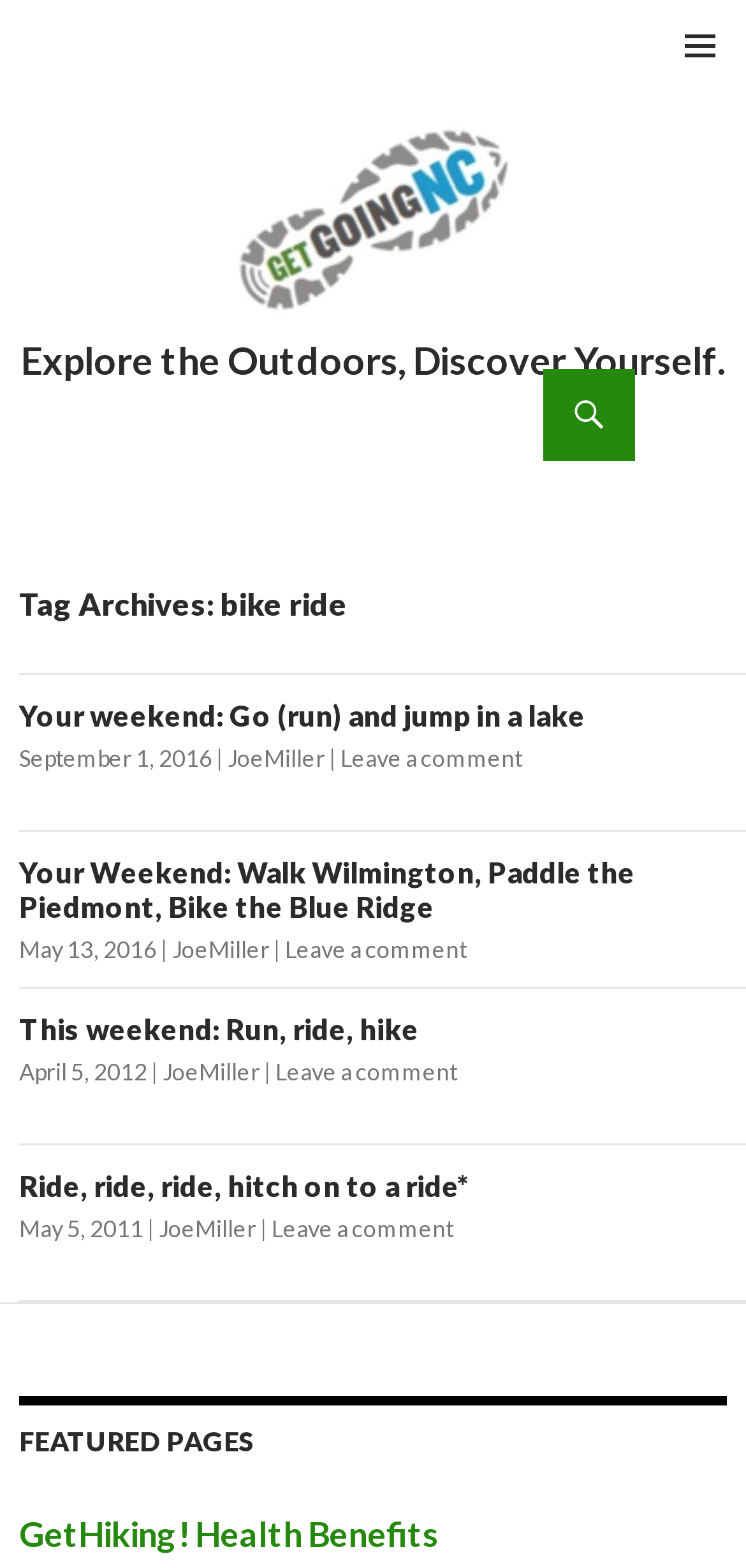Extract the bounding box coordinates for the UI element described as: "May 5, 2011".

[0.026, 0.774, 0.192, 0.793]